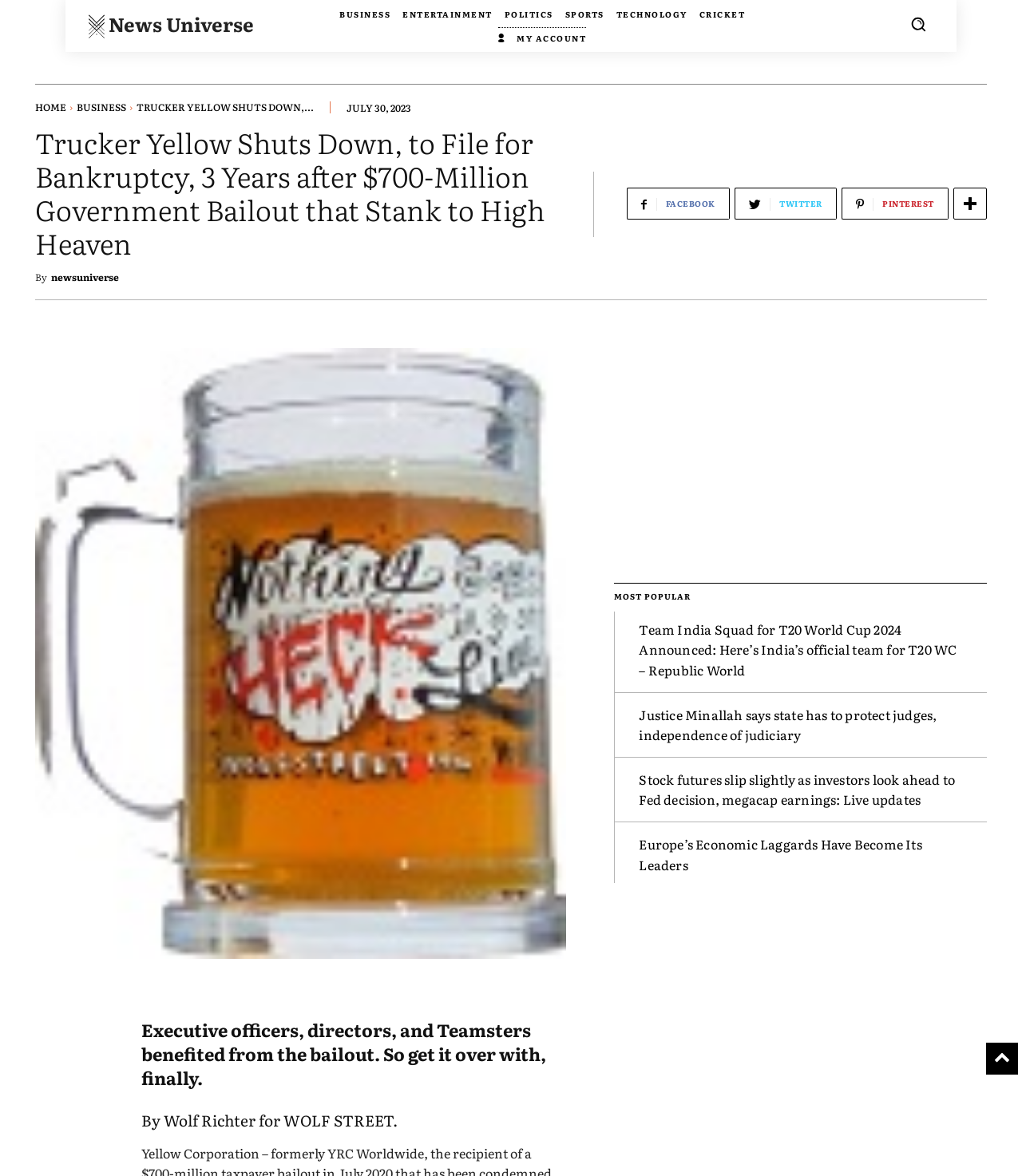Locate the bounding box of the UI element described in the following text: "News Universe".

[0.083, 0.01, 0.185, 0.031]